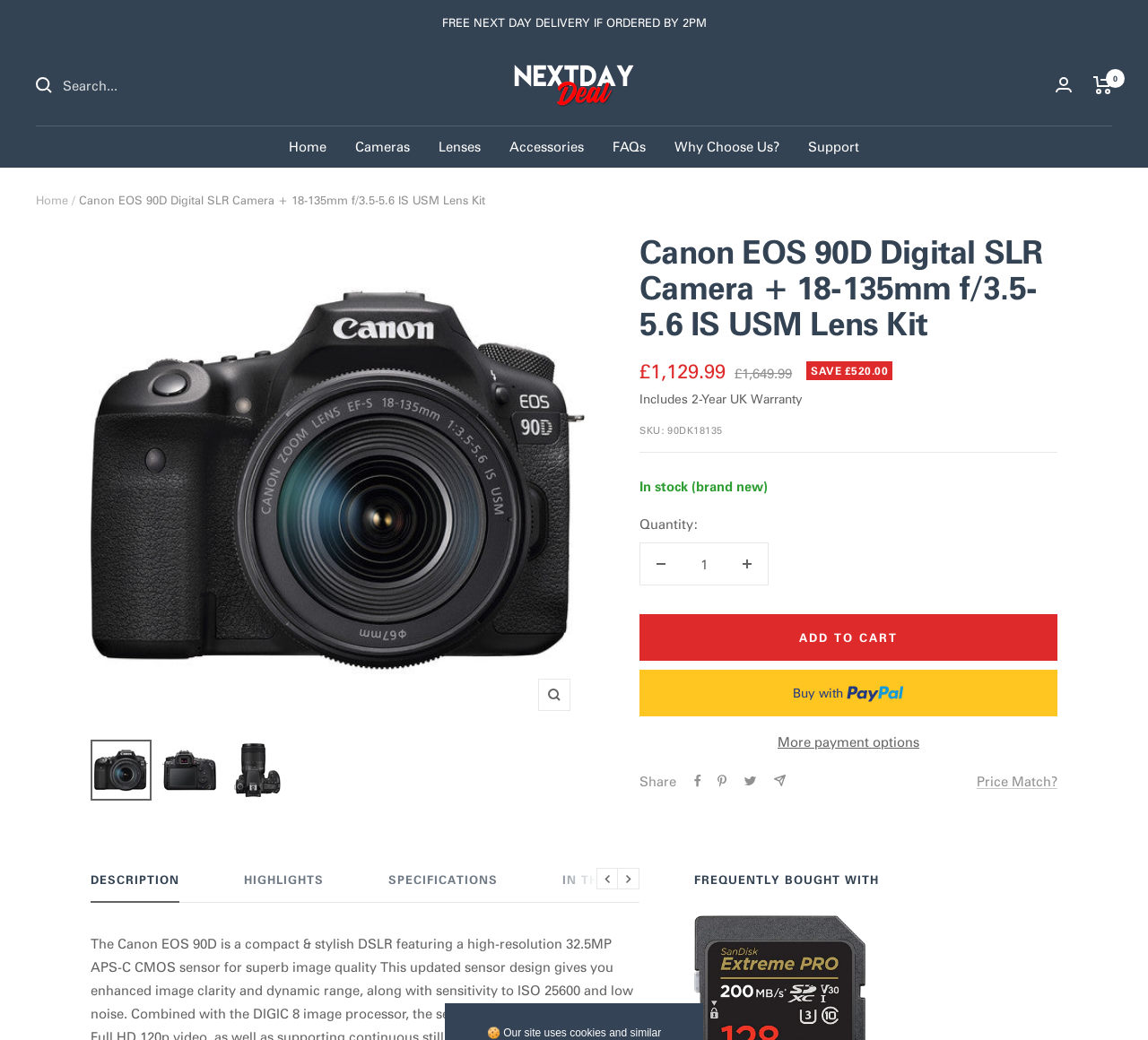Refer to the screenshot and give an in-depth answer to this question: What is the SKU of the product?

The SKU of the product can be found in the product information section, where it is listed as 'SKU: 90DK18135'.